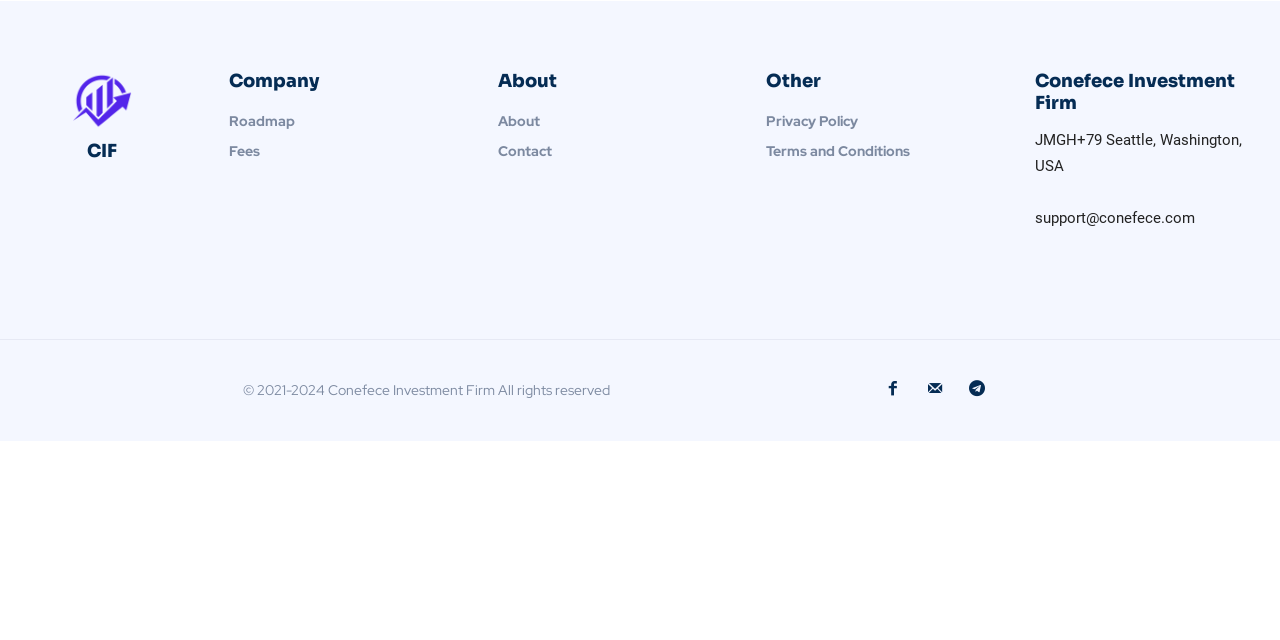Identify the bounding box for the UI element that is described as follows: "Historie der Privatsphäre-Einstellungen".

None